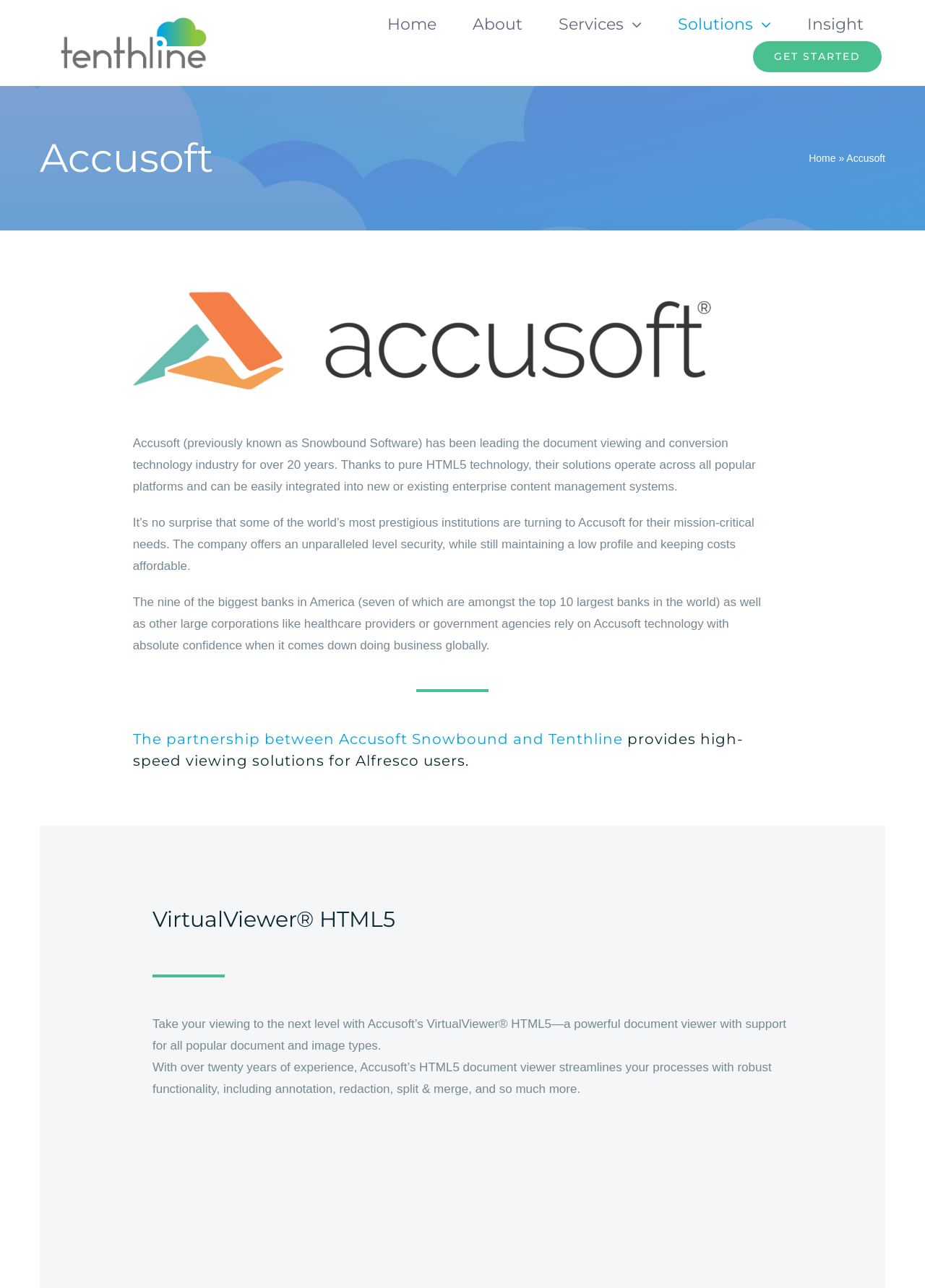Please identify the bounding box coordinates of the region to click in order to complete the given instruction: "Click the Tenthline Inc. Logo". The coordinates should be four float numbers between 0 and 1, i.e., [left, top, right, bottom].

[0.047, 0.0, 0.242, 0.067]